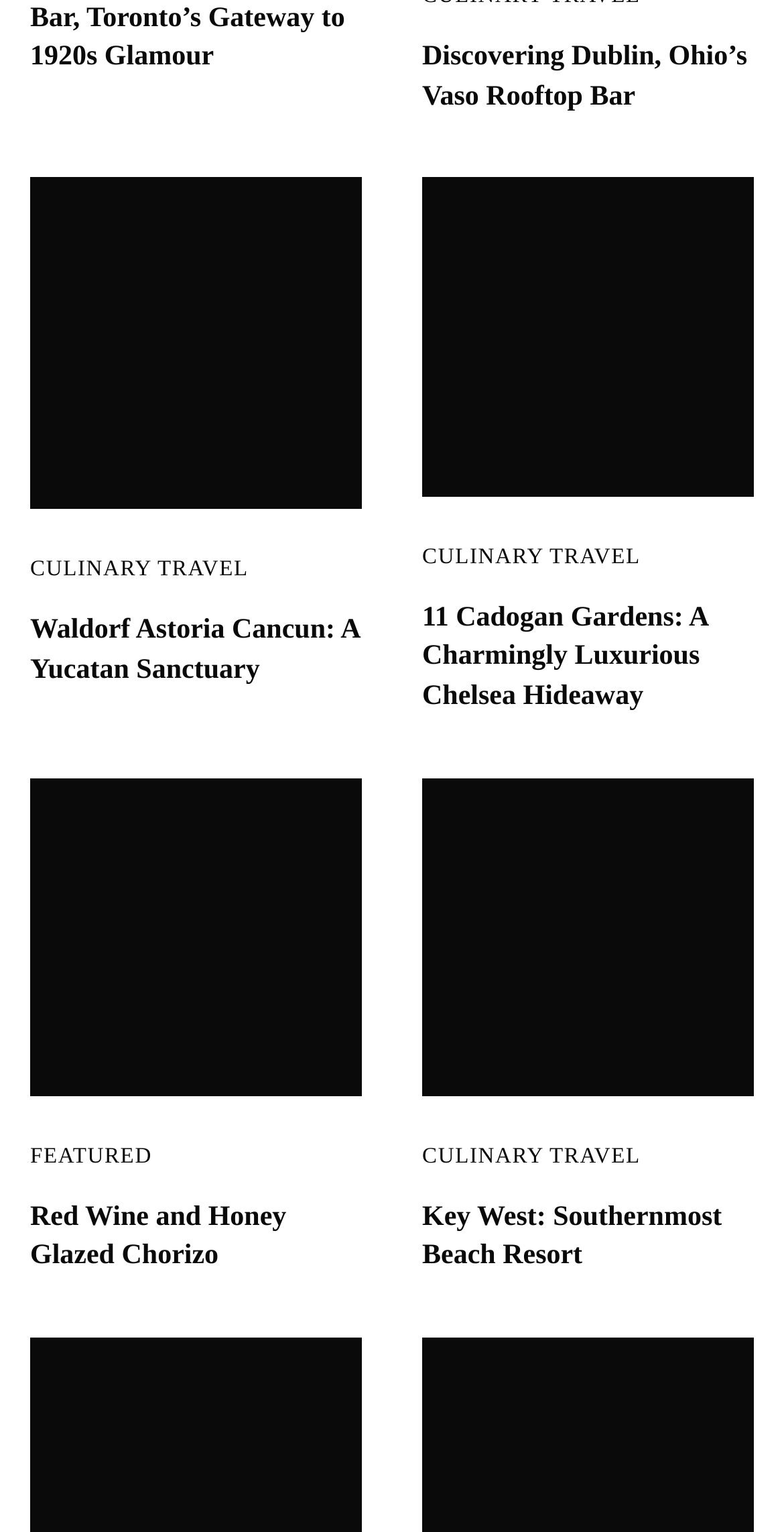How many articles are featured on this page?
Please give a detailed and thorough answer to the question, covering all relevant points.

I counted the number of headings with links that seem to be article titles, and there are 5 of them.